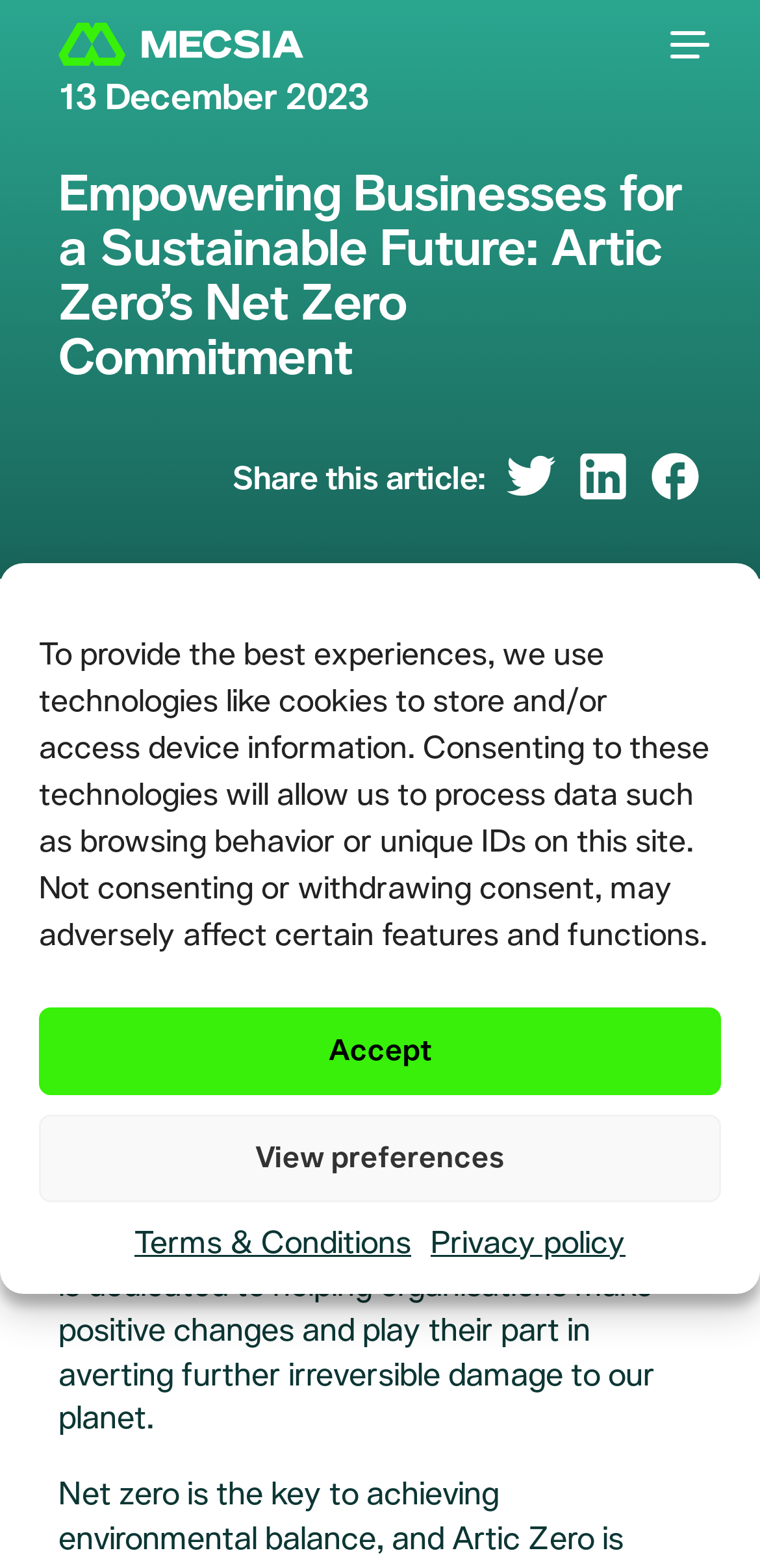What is the company's mission?
Look at the screenshot and respond with a single word or phrase.

Transforming the technical services industry